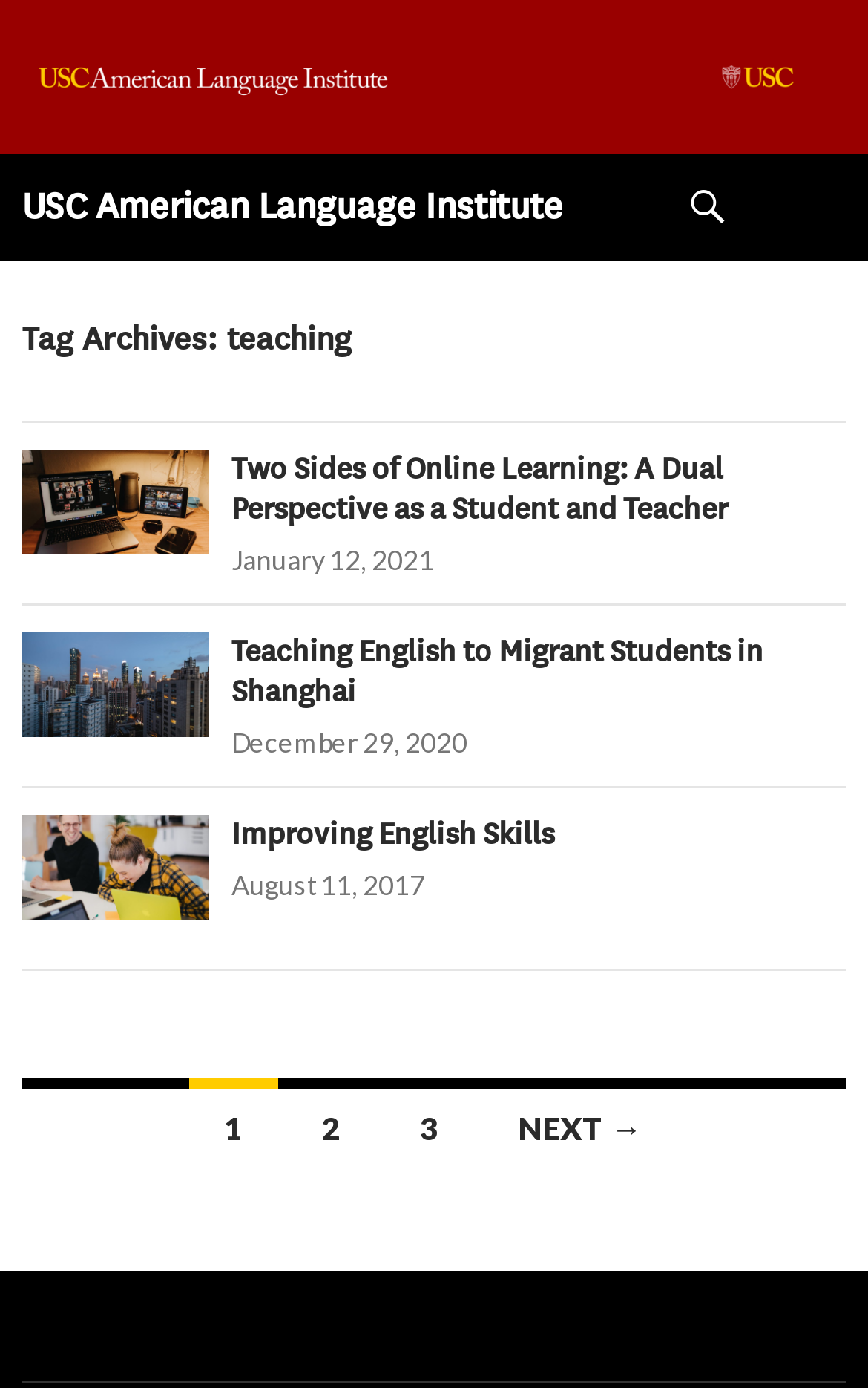Locate the heading on the webpage and return its text.

USC American Language Institute